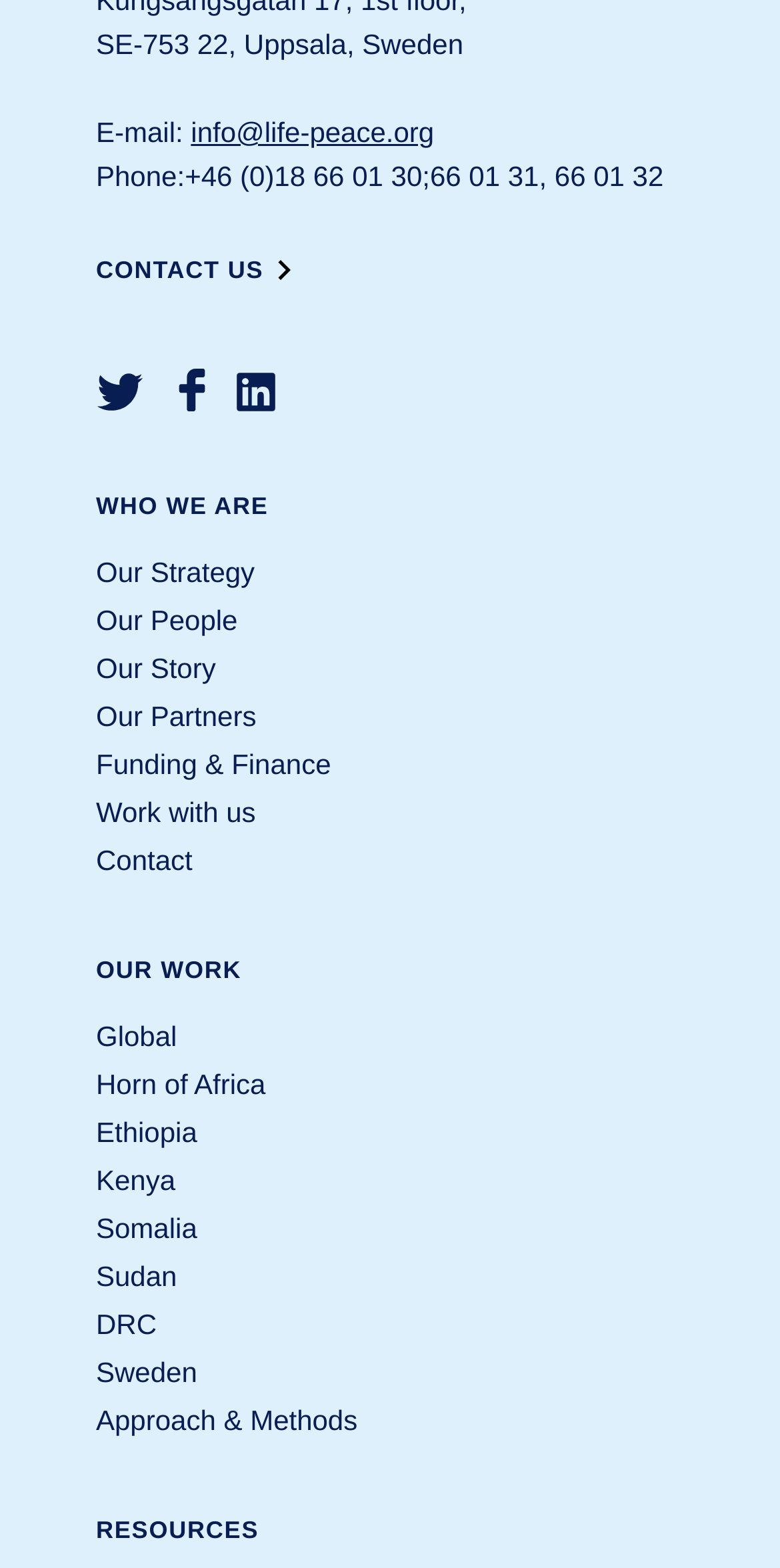Identify the bounding box coordinates of the clickable region to carry out the given instruction: "Explore global work".

[0.123, 0.647, 0.877, 0.677]